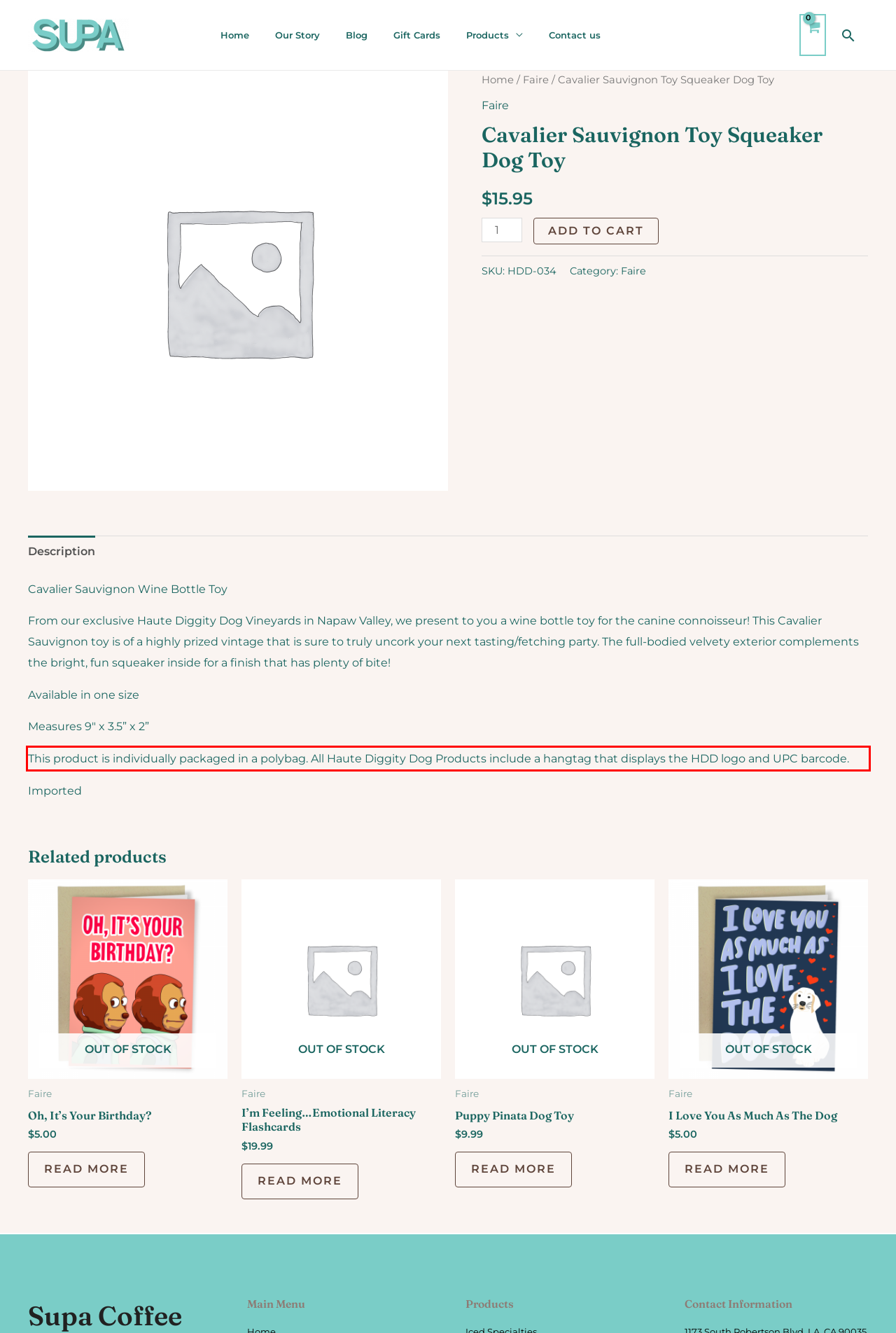You have a screenshot of a webpage with a red bounding box. Use OCR to generate the text contained within this red rectangle.

This product is individually packaged in a polybag. All Haute Diggity Dog Products include a hangtag that displays the HDD logo and UPC barcode.